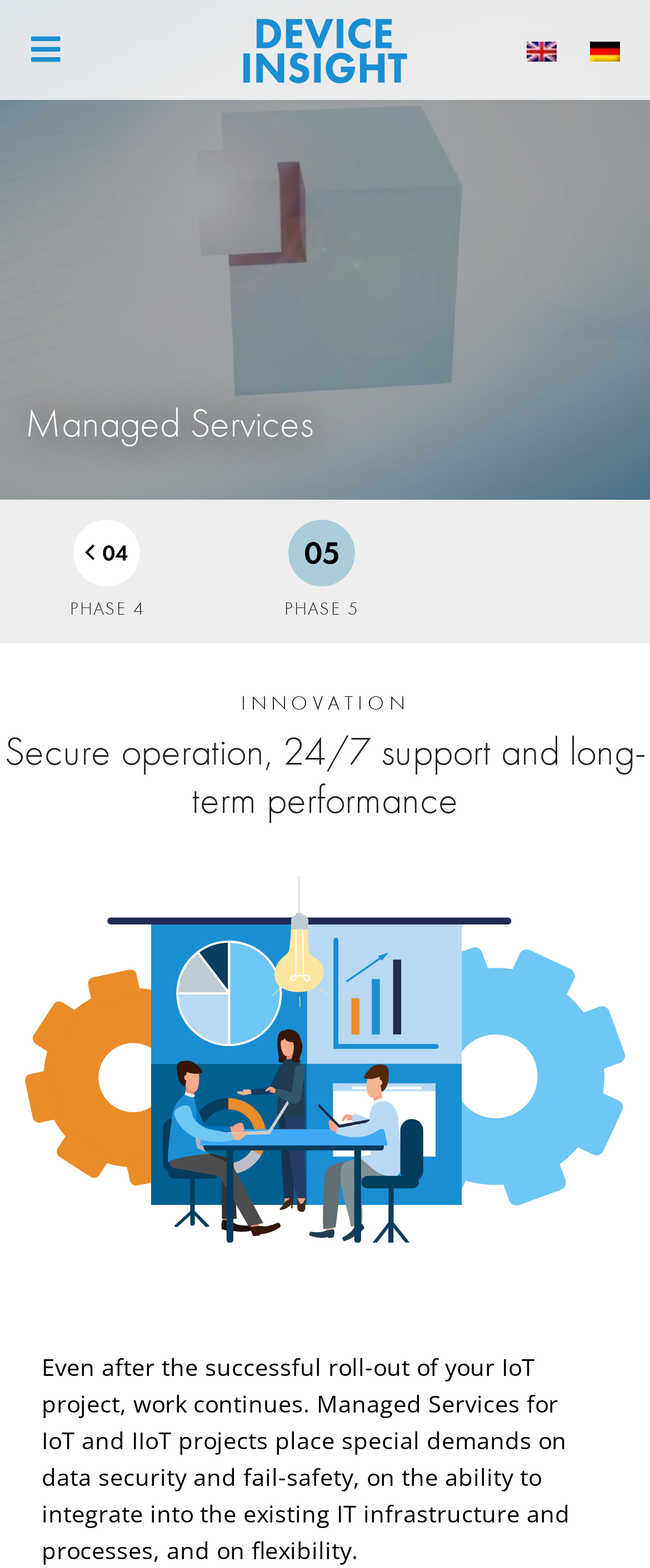What are the key aspects of Managed Services? Observe the screenshot and provide a one-word or short phrase answer.

Data security, fail-safety, integration, and flexibility